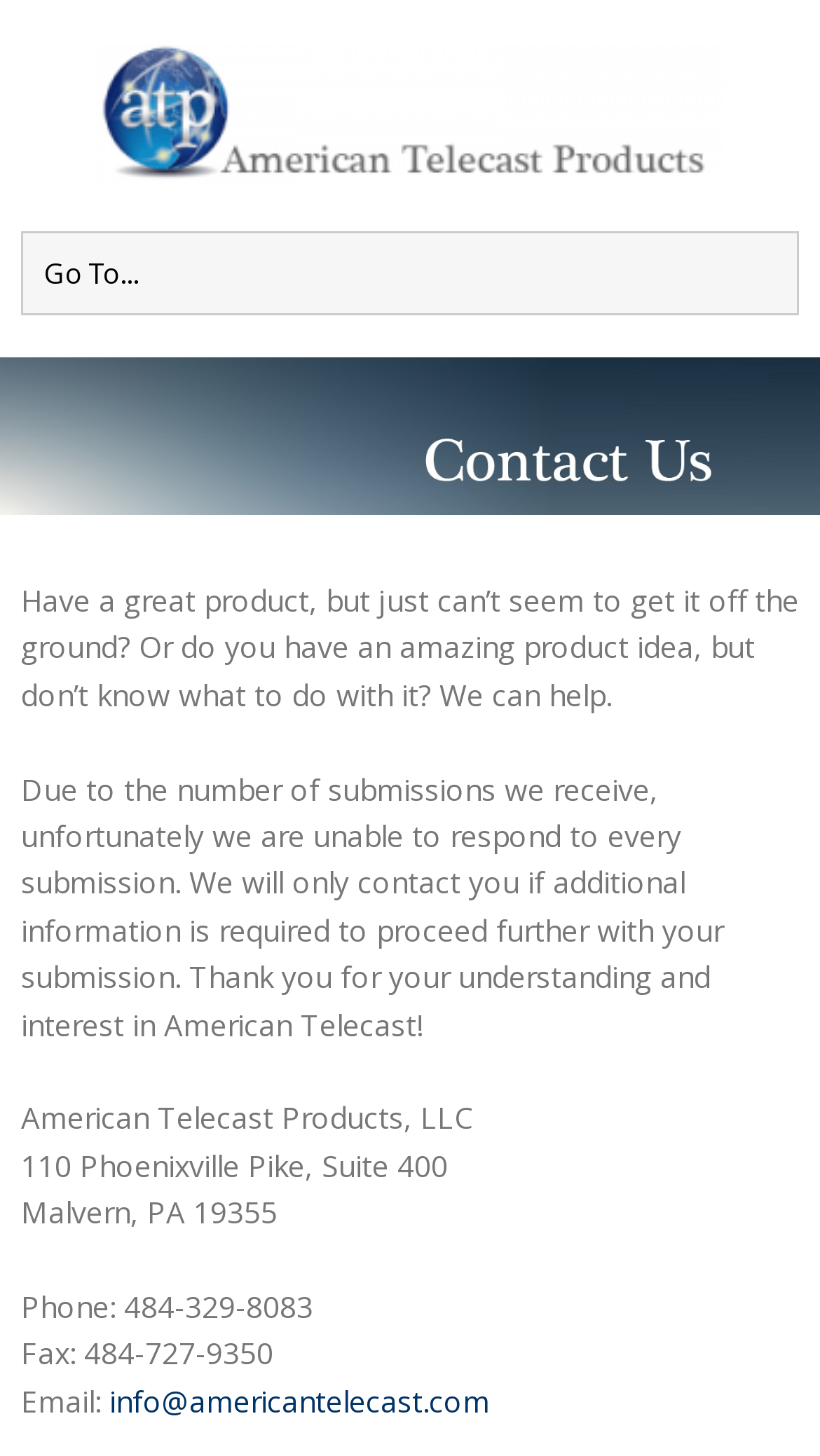Give a short answer using one word or phrase for the question:
What is the phone number?

484-329-8083